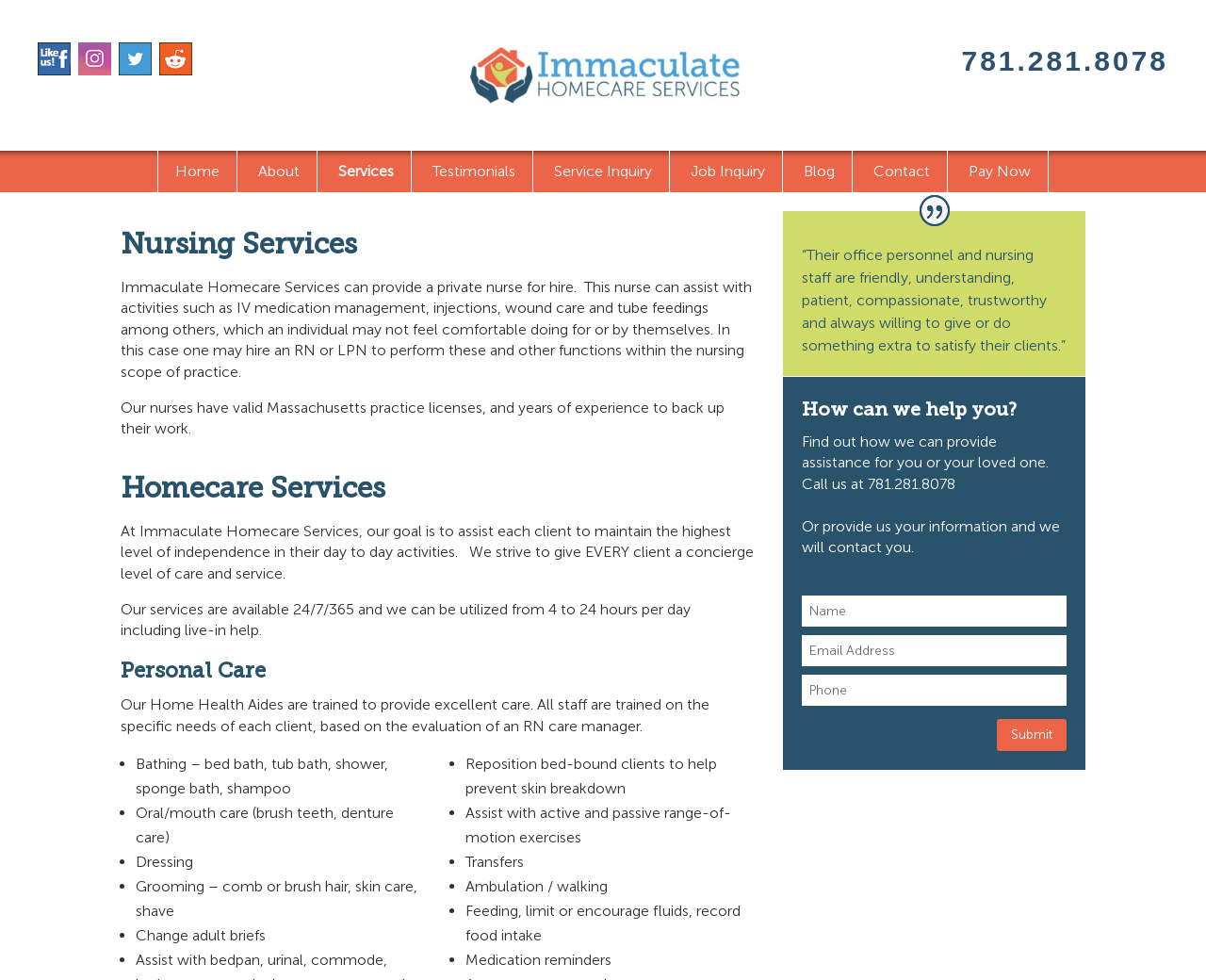Given the description of the UI element: "alt="Immaculate Home Care"", predict the bounding box coordinates in the form of [left, top, right, bottom], with each value being a float between 0 and 1.

[0.337, 0.066, 0.666, 0.085]